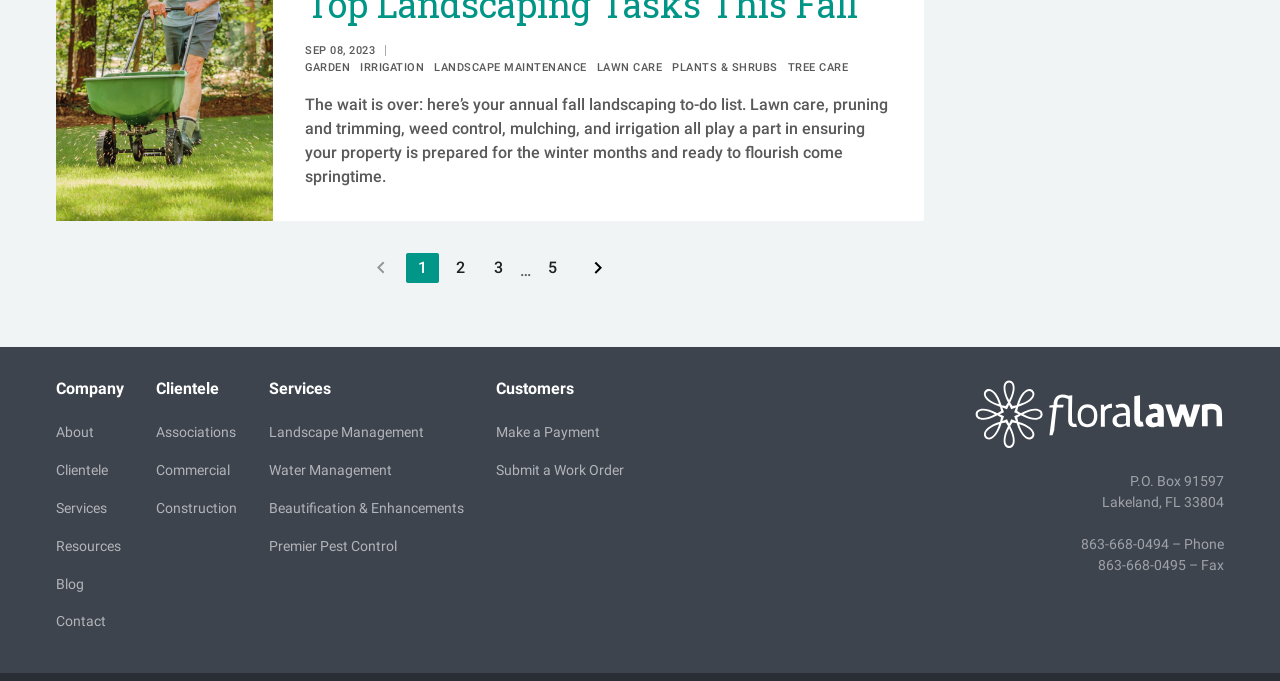Please identify the bounding box coordinates of the area I need to click to accomplish the following instruction: "Go to Page 2".

[0.347, 0.371, 0.373, 0.415]